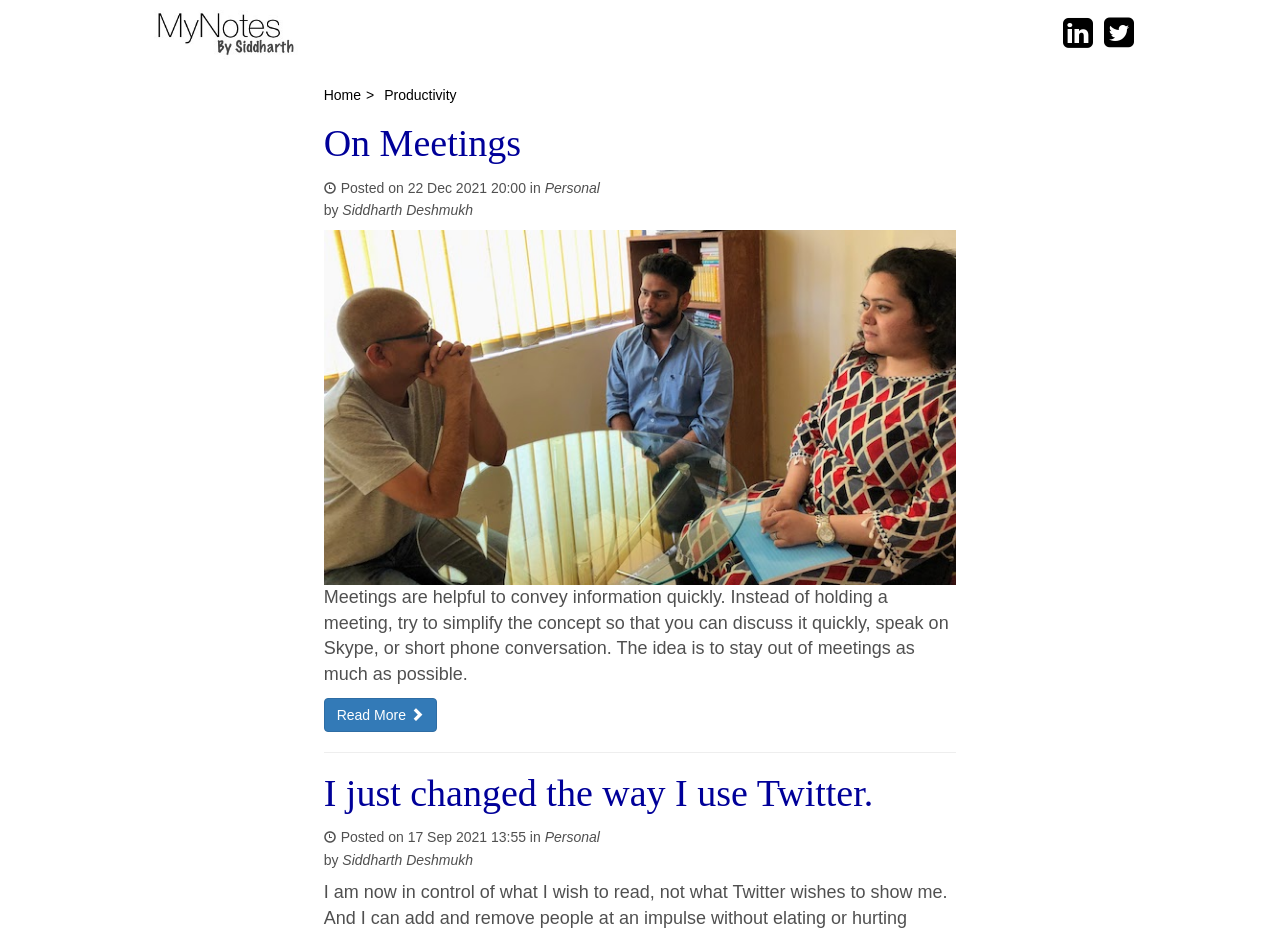Specify the bounding box coordinates of the area to click in order to execute this command: 'read more about On Meetings'. The coordinates should consist of four float numbers ranging from 0 to 1, and should be formatted as [left, top, right, bottom].

[0.253, 0.756, 0.341, 0.777]